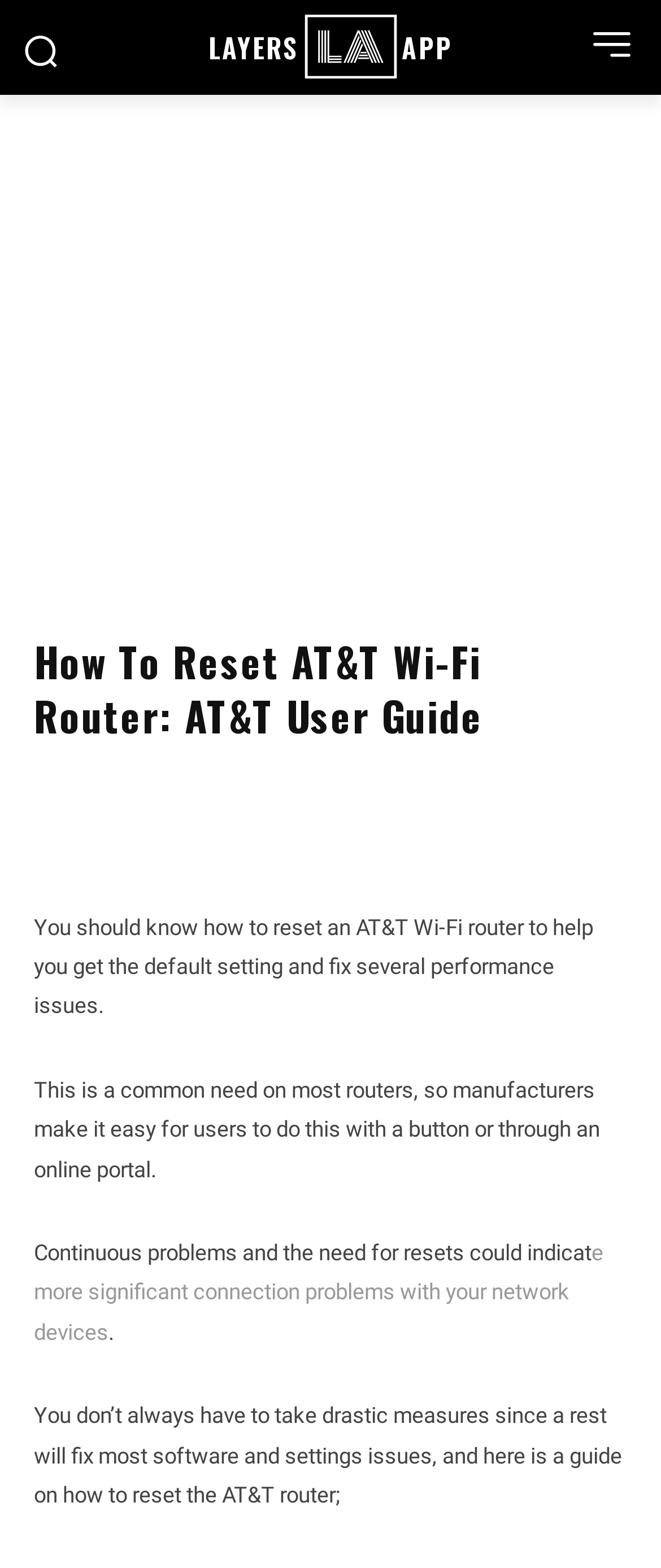What is the purpose of resetting an AT&T Wi-Fi router?
Utilize the information in the image to give a detailed answer to the question.

According to the webpage, resetting an AT&T Wi-Fi router helps to get the default setting and fix several performance issues. This is mentioned in the first paragraph of the webpage.